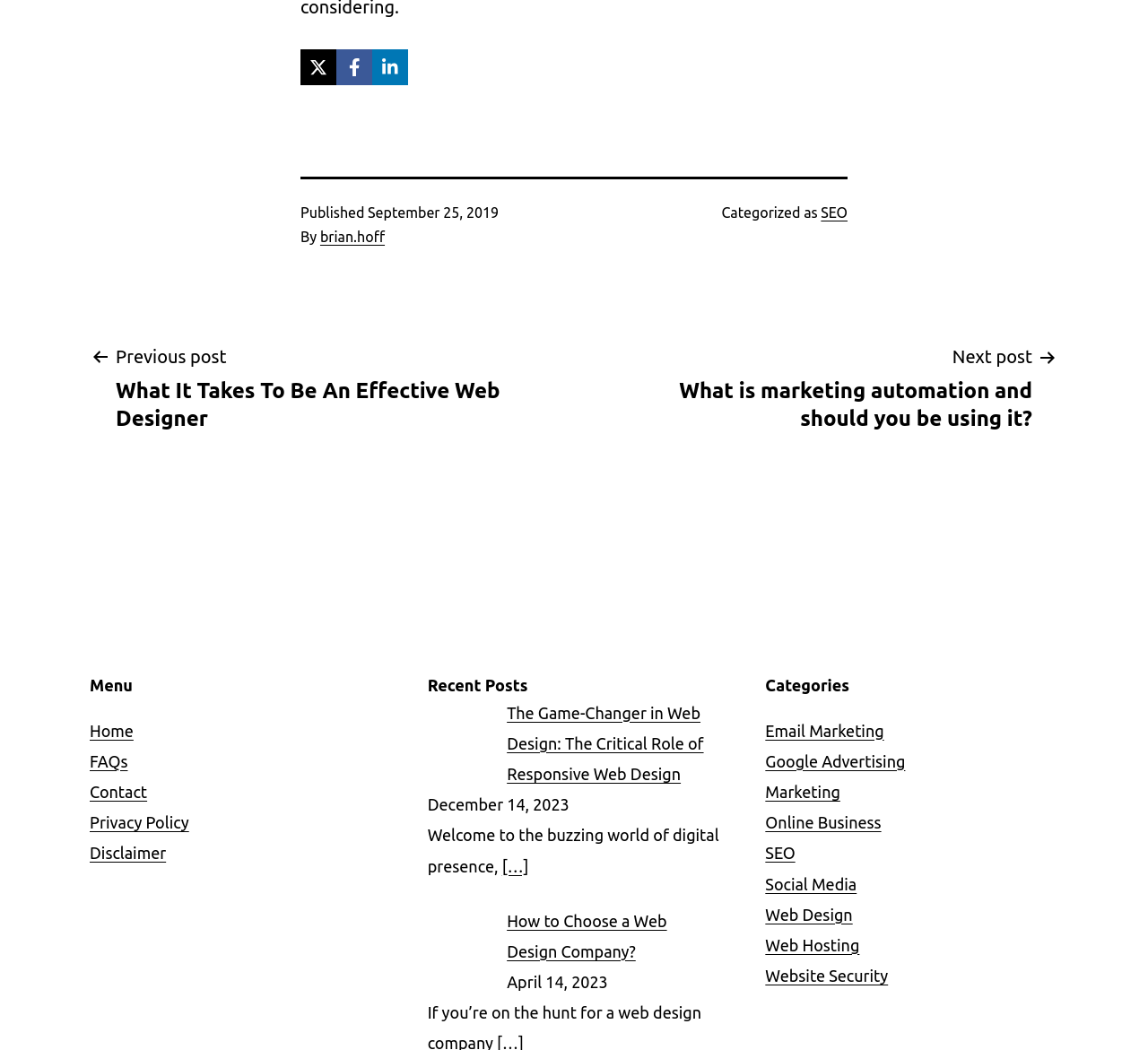What is the category of the latest post?
Please answer using one word or phrase, based on the screenshot.

SEO